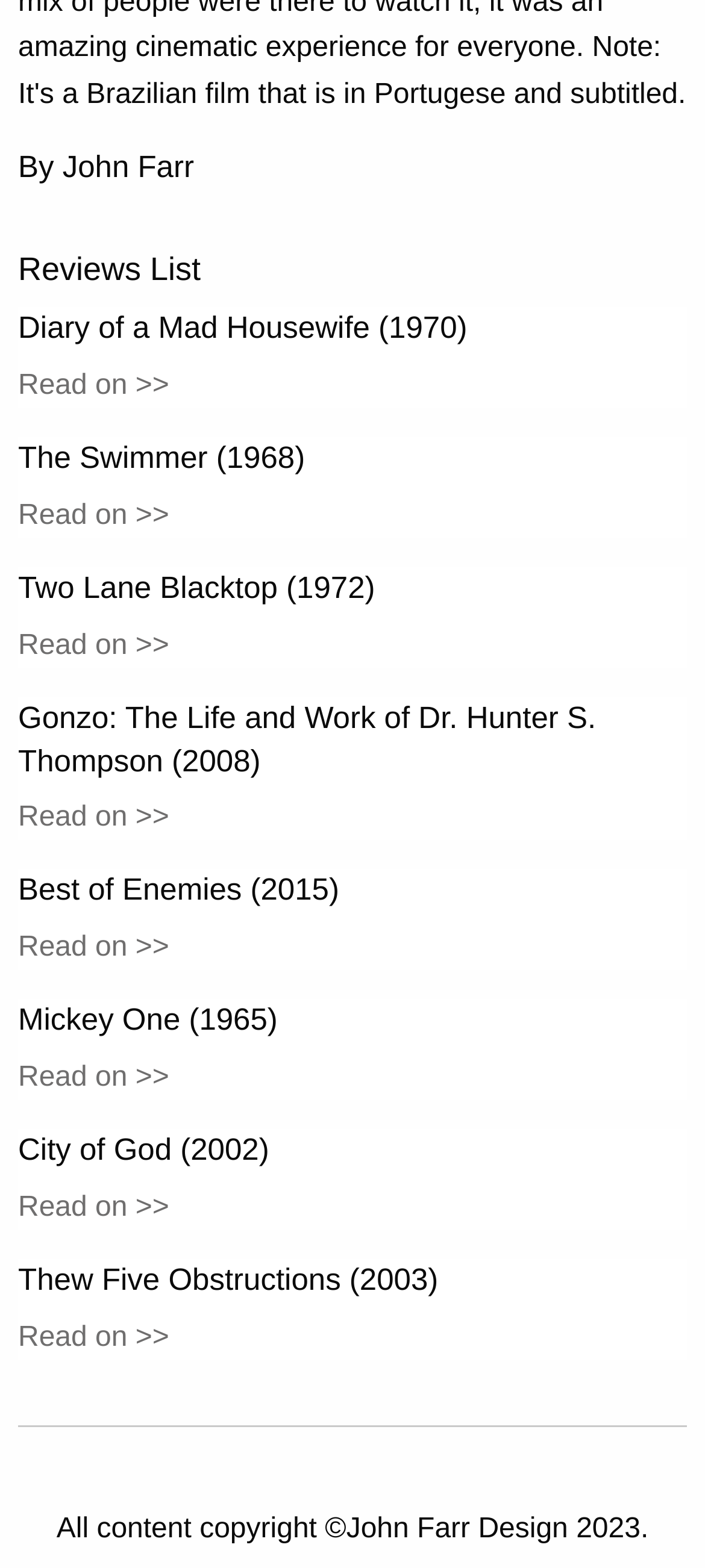Please specify the bounding box coordinates of the clickable region necessary for completing the following instruction: "Read review of Gonzo: The Life and Work of Dr. Hunter S. Thompson". The coordinates must consist of four float numbers between 0 and 1, i.e., [left, top, right, bottom].

[0.026, 0.512, 0.24, 0.532]